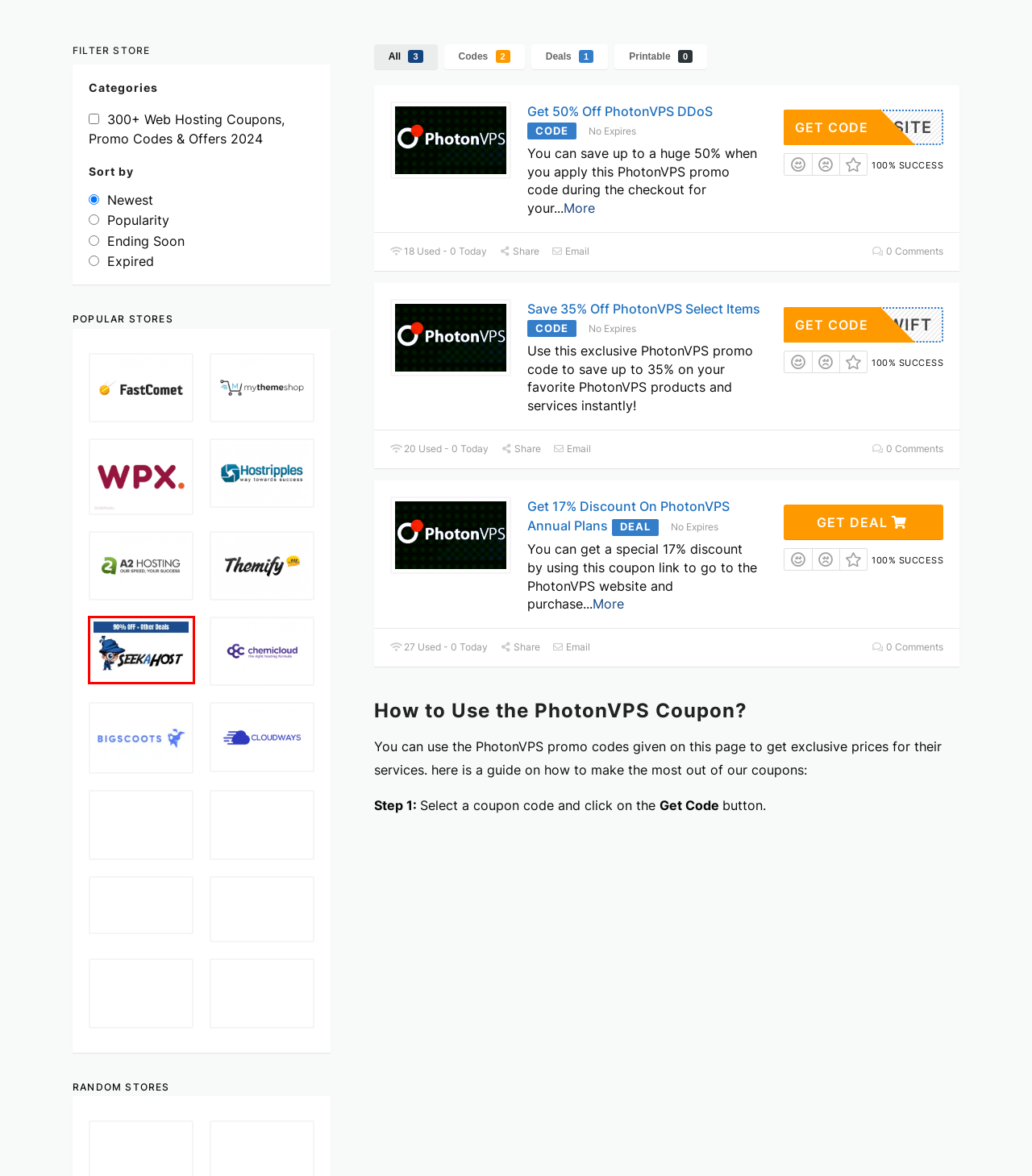Given a webpage screenshot with a red bounding box around a particular element, identify the best description of the new webpage that will appear after clicking on the element inside the red bounding box. Here are the candidates:
A. Hostripples Coupon Code - Hosting Offers! [2024 Updated]
B. Exclusive Social Warfare Coupon Code - January 2024
C. WebHostingPad Coupon Code - Special Discount! [March 2024]
D. A2 Hosting Coupon & Promo Codes | Flat 75% Off (2024)
E. Themify Coupon Code - 40% + $75 Discount! | March 2024!
F. 75% Off FastComet Coupon Code | Live Discount ⇒ 2024
G. 90% Off SeekaHost Coupon and Promo Code | June 2024
H. 50% Off Imagely Coupon and Discount Code 2024 - wpVoyage (Previously GrabHosts)

G